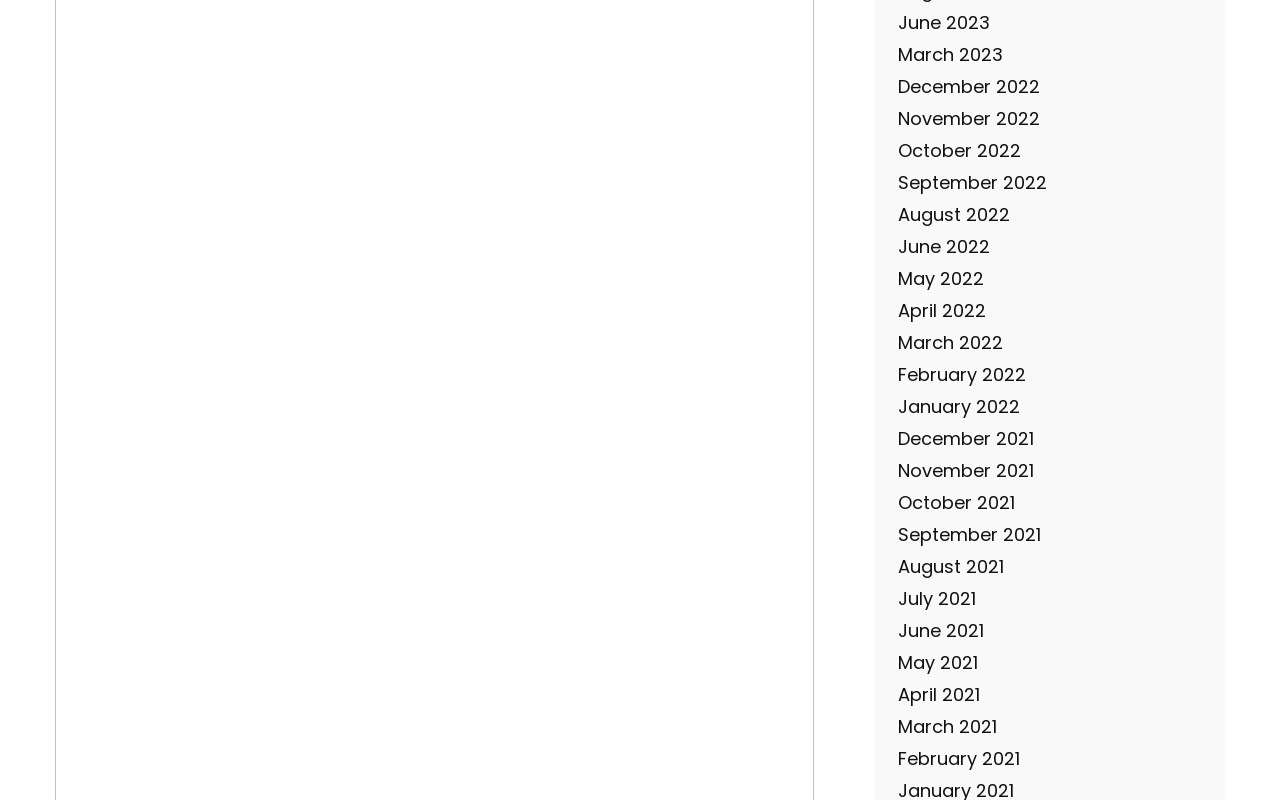Respond with a single word or short phrase to the following question: 
What is the earliest month listed?

May 2021